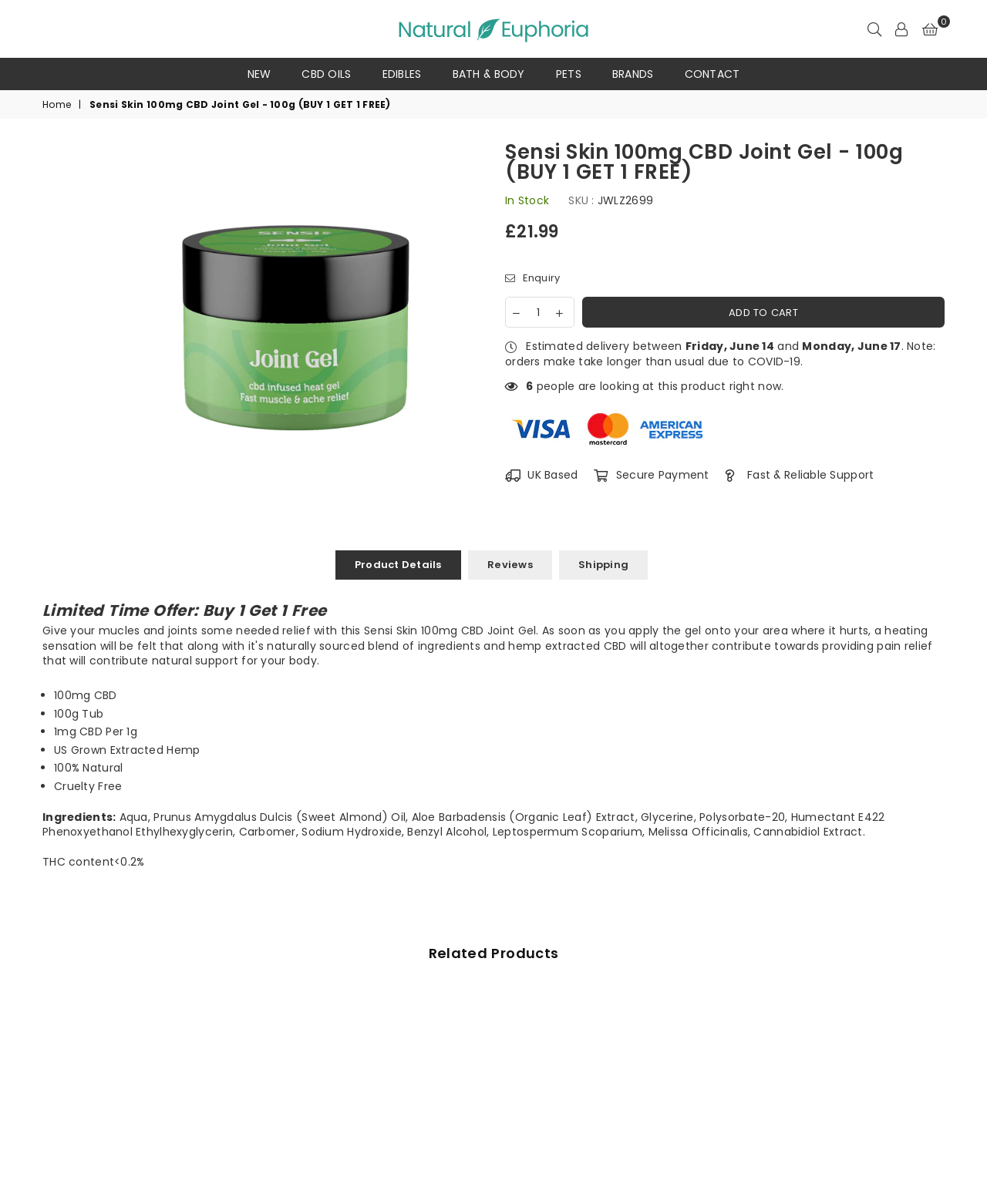What is the quantity of CBD per 1g?
From the screenshot, supply a one-word or short-phrase answer.

1mg